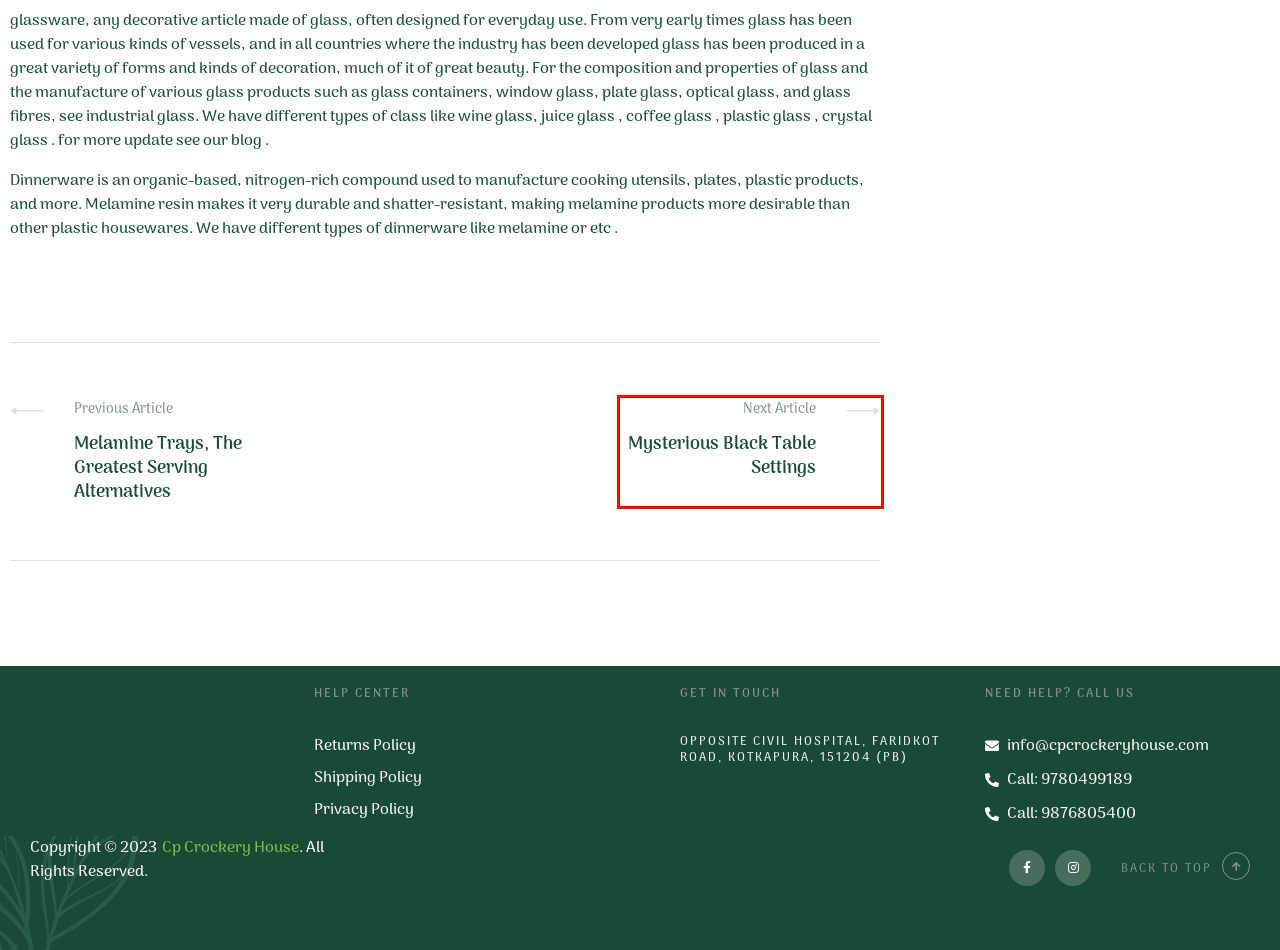Review the screenshot of a webpage which includes a red bounding box around an element. Select the description that best fits the new webpage once the element in the bounding box is clicked. Here are the candidates:
A. About – CP Crockery House
B. CP Crockery House – Elevate Your Dining Experience
C. Shop – CP Crockery House
D. Wishlist – CP Crockery House
E. Contact – CP Crockery House
F. Blog – CP Crockery House
G. Mysterious black table settings – CP Crockery House
H. My account – CP Crockery House

G